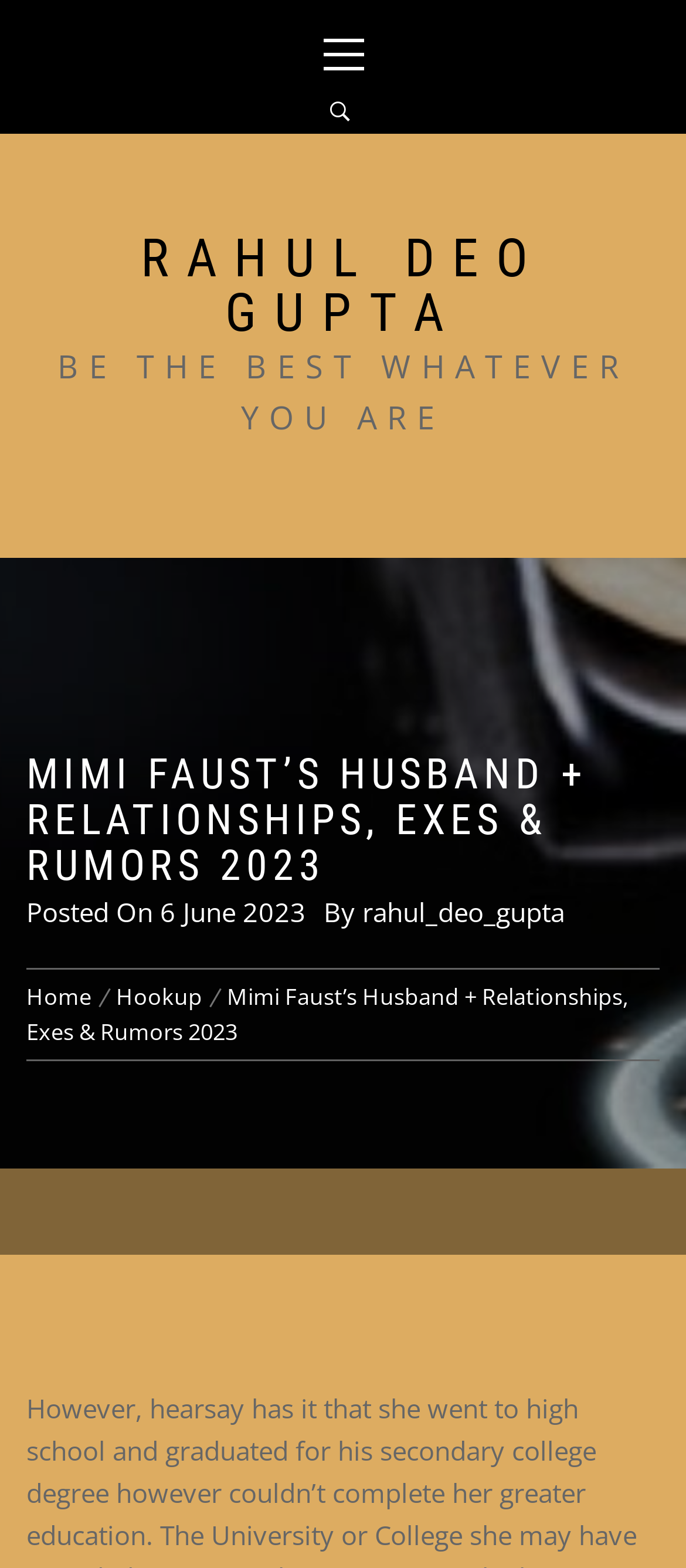Specify the bounding box coordinates of the element's area that should be clicked to execute the given instruction: "Click on Primary Menu". The coordinates should be four float numbers between 0 and 1, i.e., [left, top, right, bottom].

[0.244, 0.0, 0.756, 0.056]